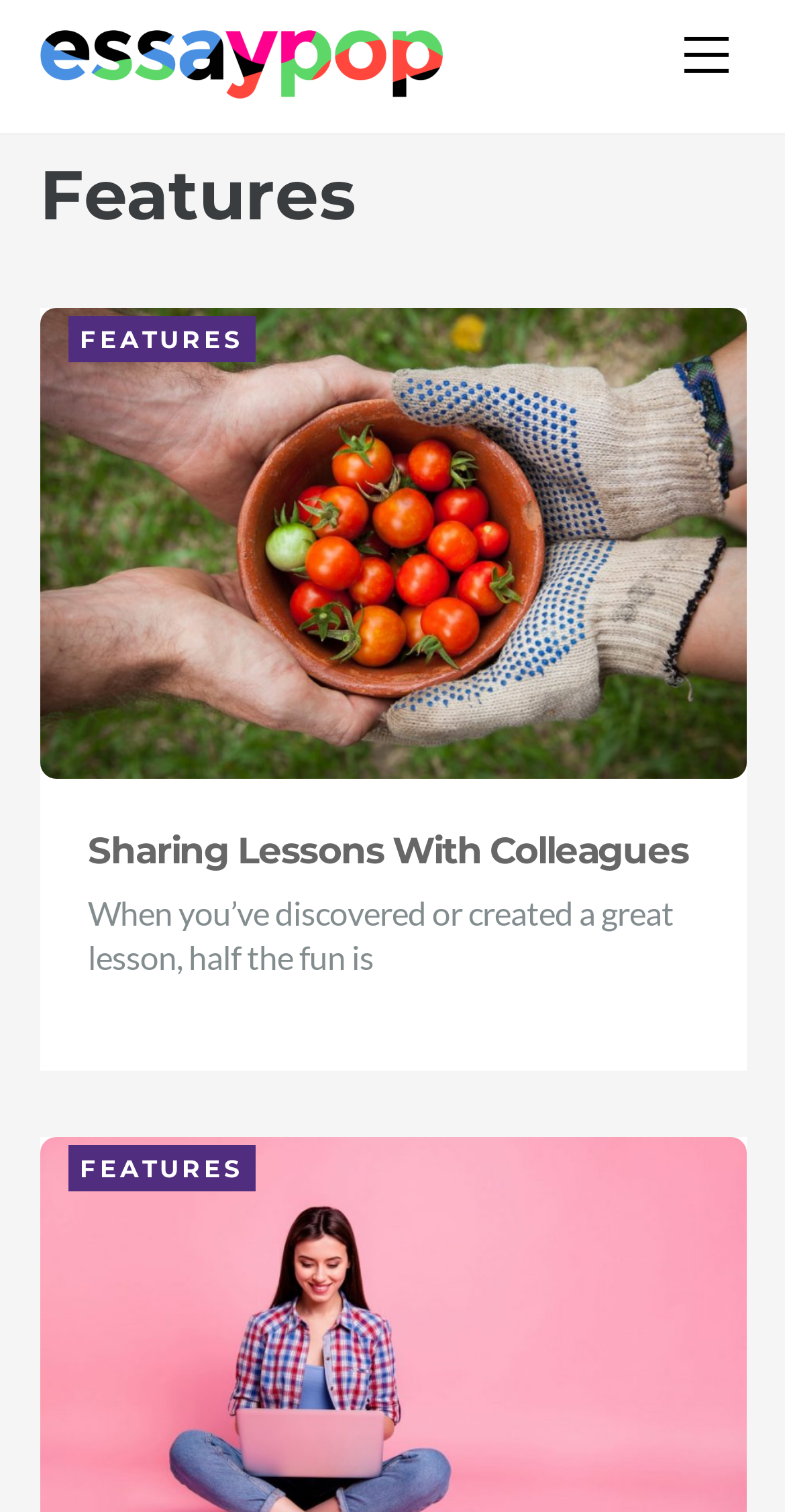Generate a thorough caption detailing the webpage content.

The webpage is a blog page titled "Features" on the essaypop website. At the top right corner, there is a "Menu" link. On the top left corner, there is an "esssaypop logo" image with a link to it. Below the logo, there is a heading that reads "Features". 

The main content of the page is an article that takes up most of the page. Within the article, there is a figure that contains an image with a link to "photo-1461354464878-ad92f492a5a0". Below the image, there is a heading that reads "Sharing Lessons With Colleagues" with a link to it. 

Following the heading, there is a paragraph of text that starts with "When you’ve discovered or created a great lesson, half the fun is". There are two links to "FEATURES" on the left side of the article, one above and one below the paragraph of text. 

At the bottom right corner of the page, there is a "Back To Top" link.